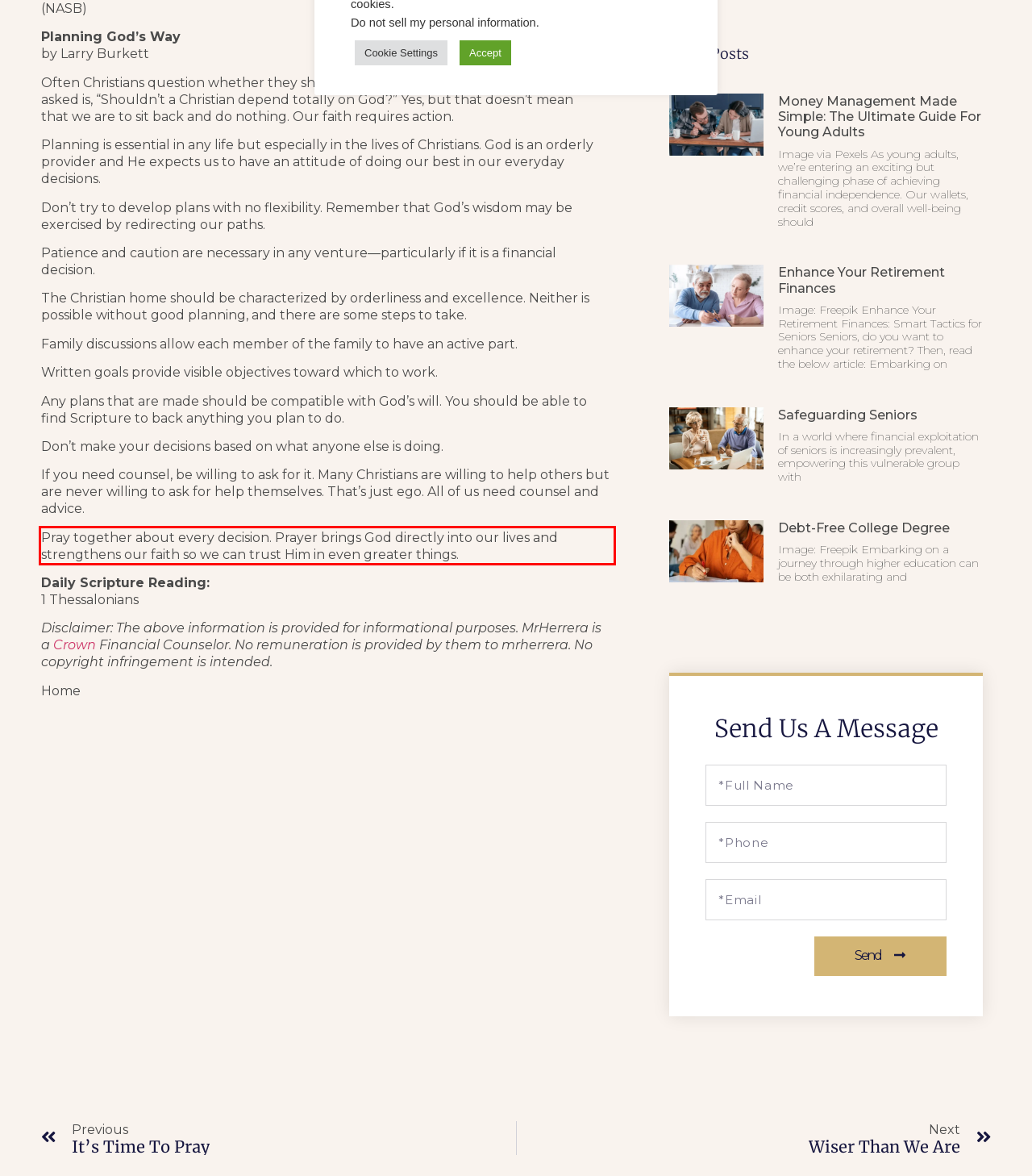Using OCR, extract the text content found within the red bounding box in the given webpage screenshot.

Pray together about every decision. Prayer brings God directly into our lives and strengthens our faith so we can trust Him in even greater things.